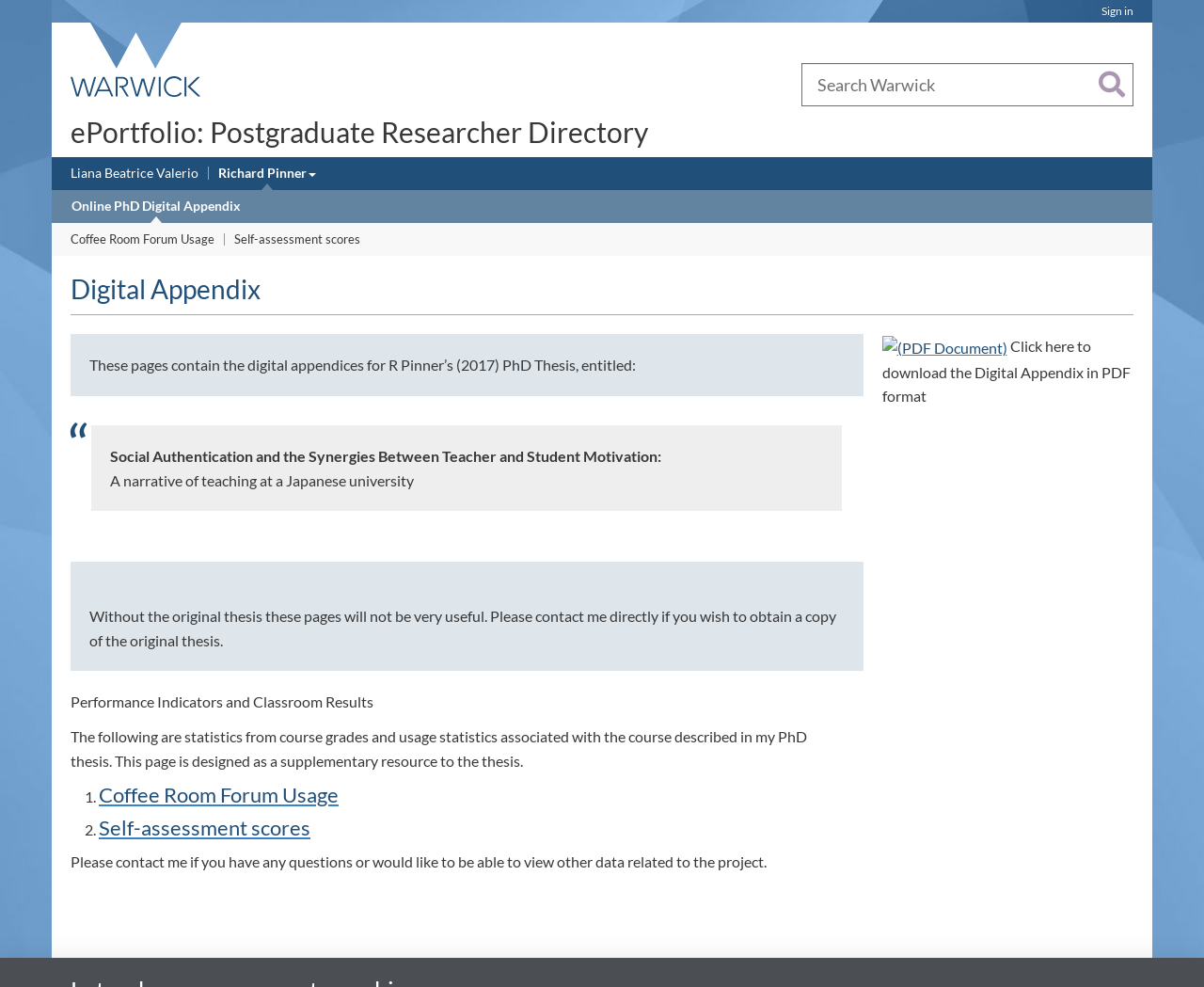Can you specify the bounding box coordinates of the area that needs to be clicked to fulfill the following instruction: "Explore ePortfolio: Postgraduate Researcher Directory"?

[0.059, 0.116, 0.538, 0.151]